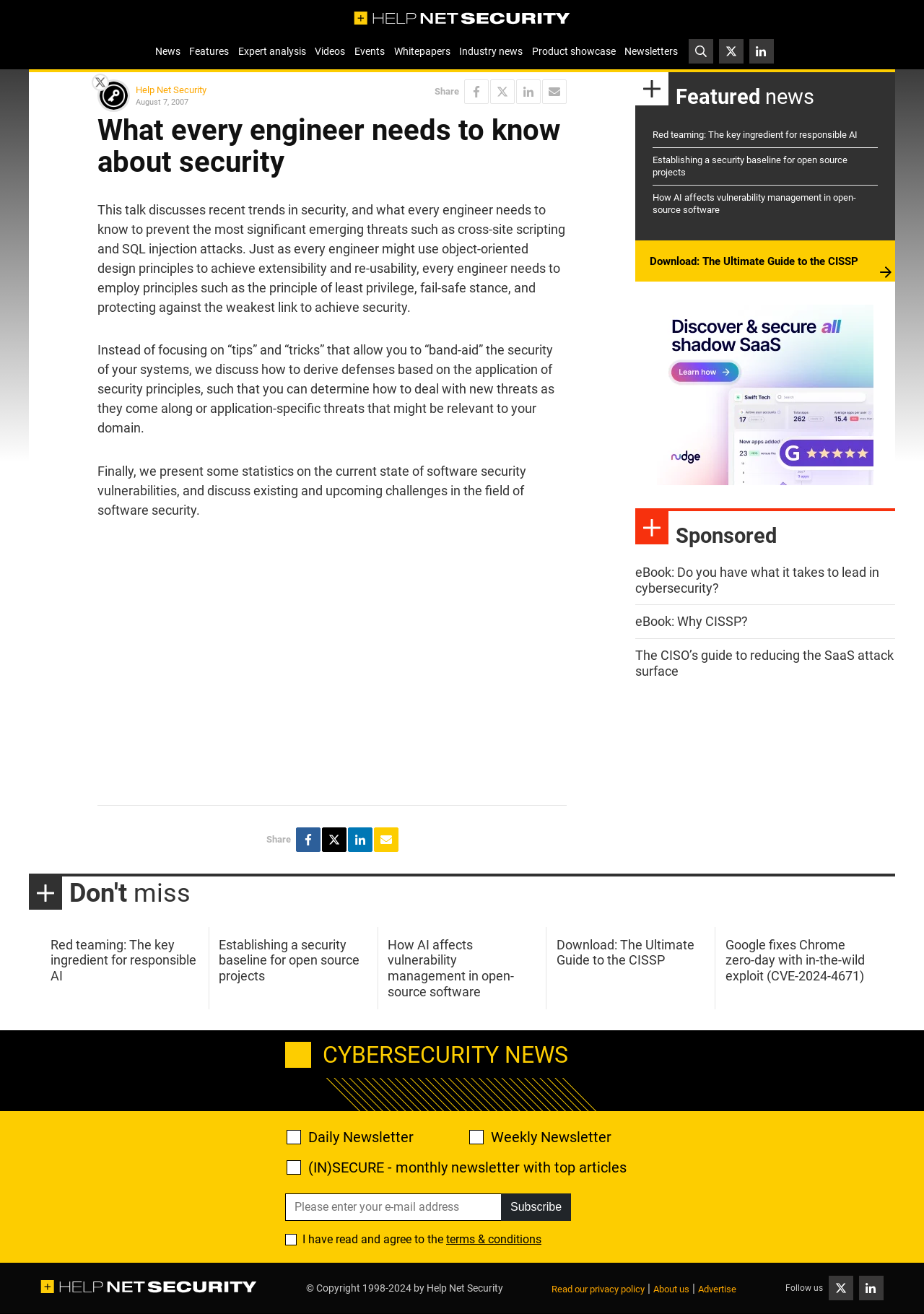Identify the bounding box coordinates of the element that should be clicked to fulfill this task: "Click on the 'News' link". The coordinates should be provided as four float numbers between 0 and 1, i.e., [left, top, right, bottom].

[0.163, 0.031, 0.2, 0.047]